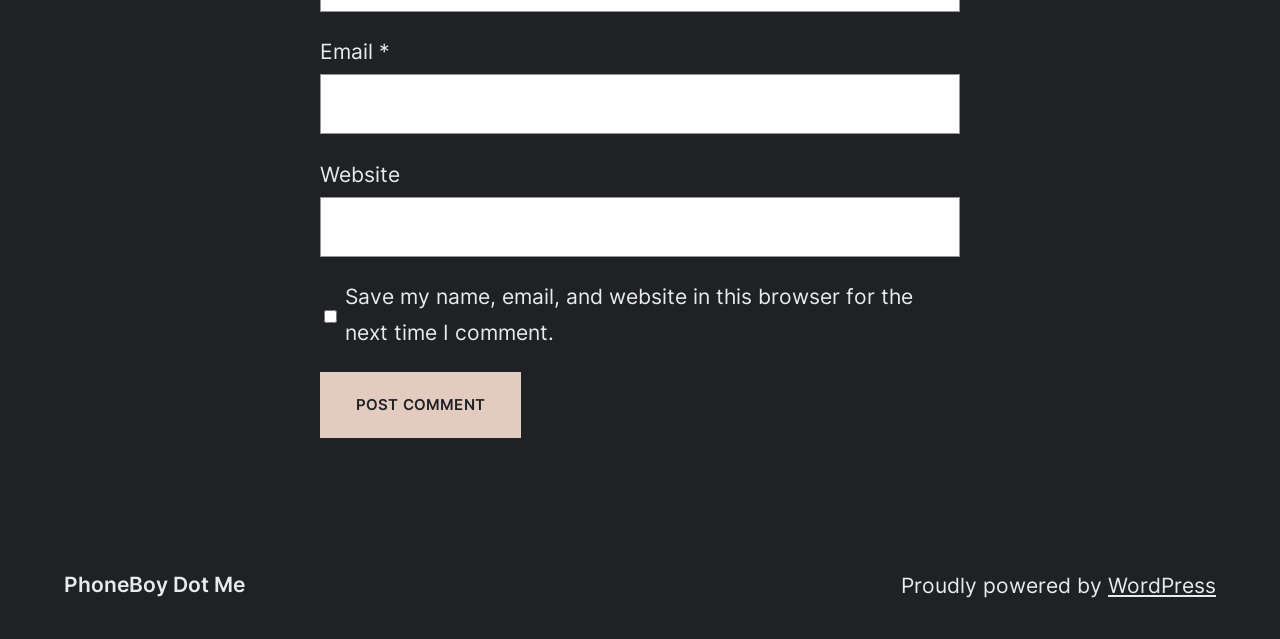What is the text on the button?
Using the information from the image, provide a comprehensive answer to the question.

The button has a StaticText element with OCR text 'POST COMMENT' and bounding box coordinates [0.278, 0.617, 0.379, 0.647], indicating that the text on the button is 'Post Comment'.